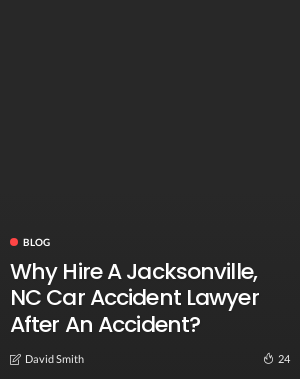Provide an extensive narrative of what is shown in the image.

This image features a blog post titled "Why Hire A Jacksonville, NC Car Accident Lawyer After An Accident?" It highlights the importance of seeking professional legal assistance following a car accident, emphasizing the value that a specialized lawyer can bring to one's case. The author of the post is David Smith, and it has received engagement, as indicated by the "24" metric displayed, suggesting it may have garnered considerable interest or interactions from readers. The design of the post is straightforward, featuring a prominent question format that draws attention to the subject matter, enhancing its appeal to potential readers concerned about legal representation following vehicle incidents.